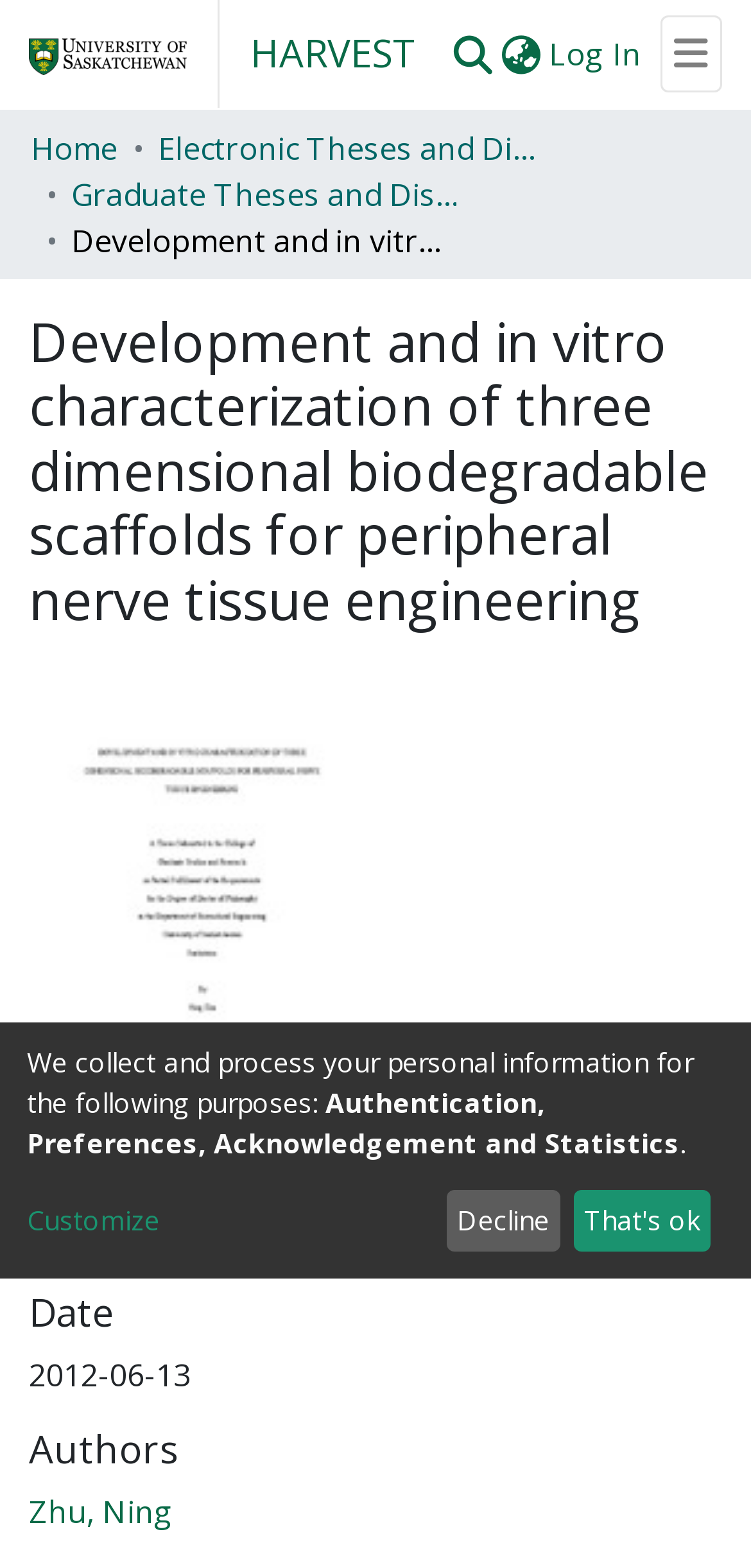What is the file type of the downloadable file?
Answer the question with a thorough and detailed explanation.

The downloadable file is 'ZHU-DISSERTATION.pdf', which indicates that the file type is PDF.